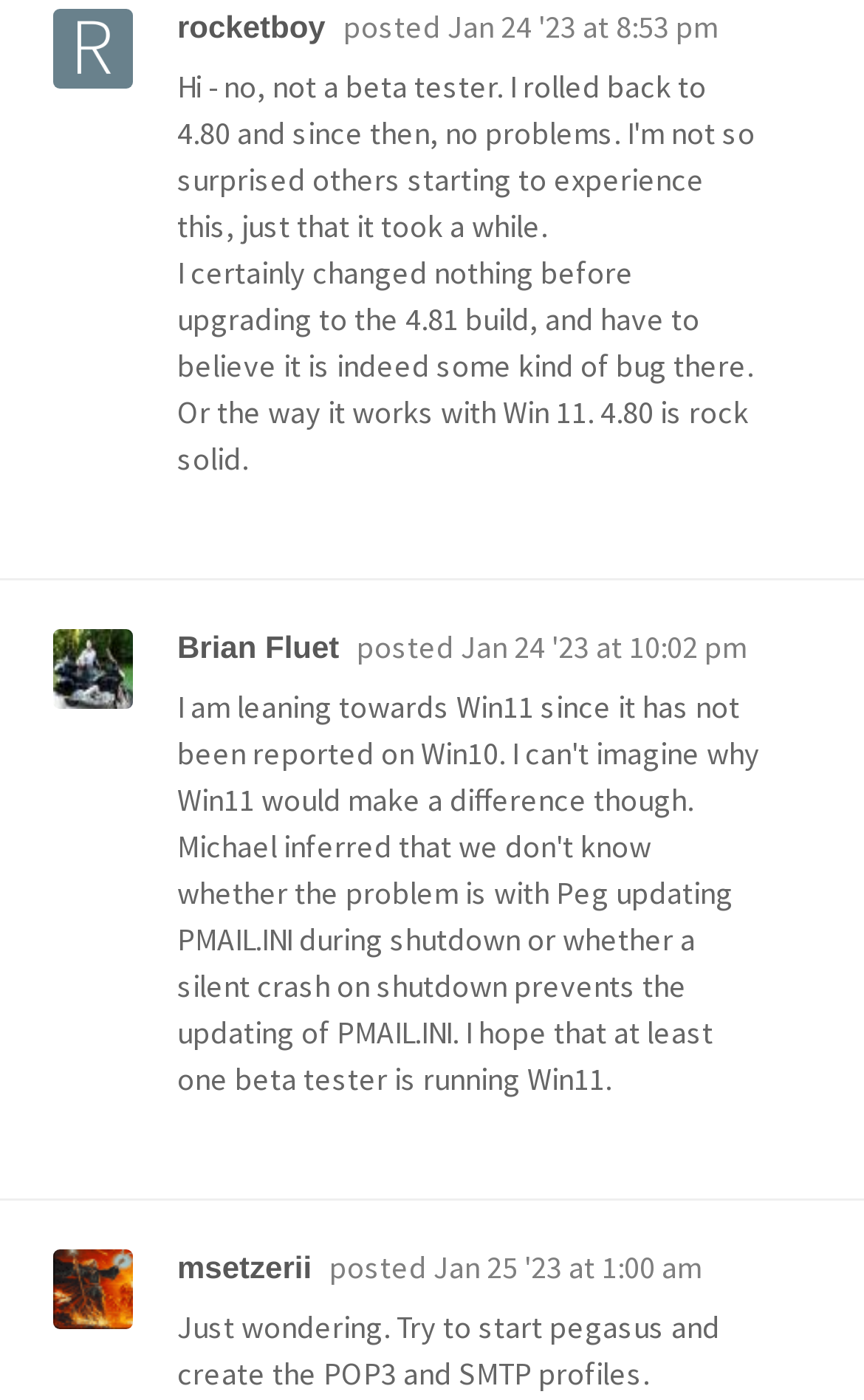Can you give a comprehensive explanation to the question given the content of the image?
What is the topic of discussion in the third comment?

I read the text of the third comment and found that it is asking about trying to start Pegasus and creating POP3 and SMTP profiles, indicating that the topic of discussion is related to Pegasus and email profiles.